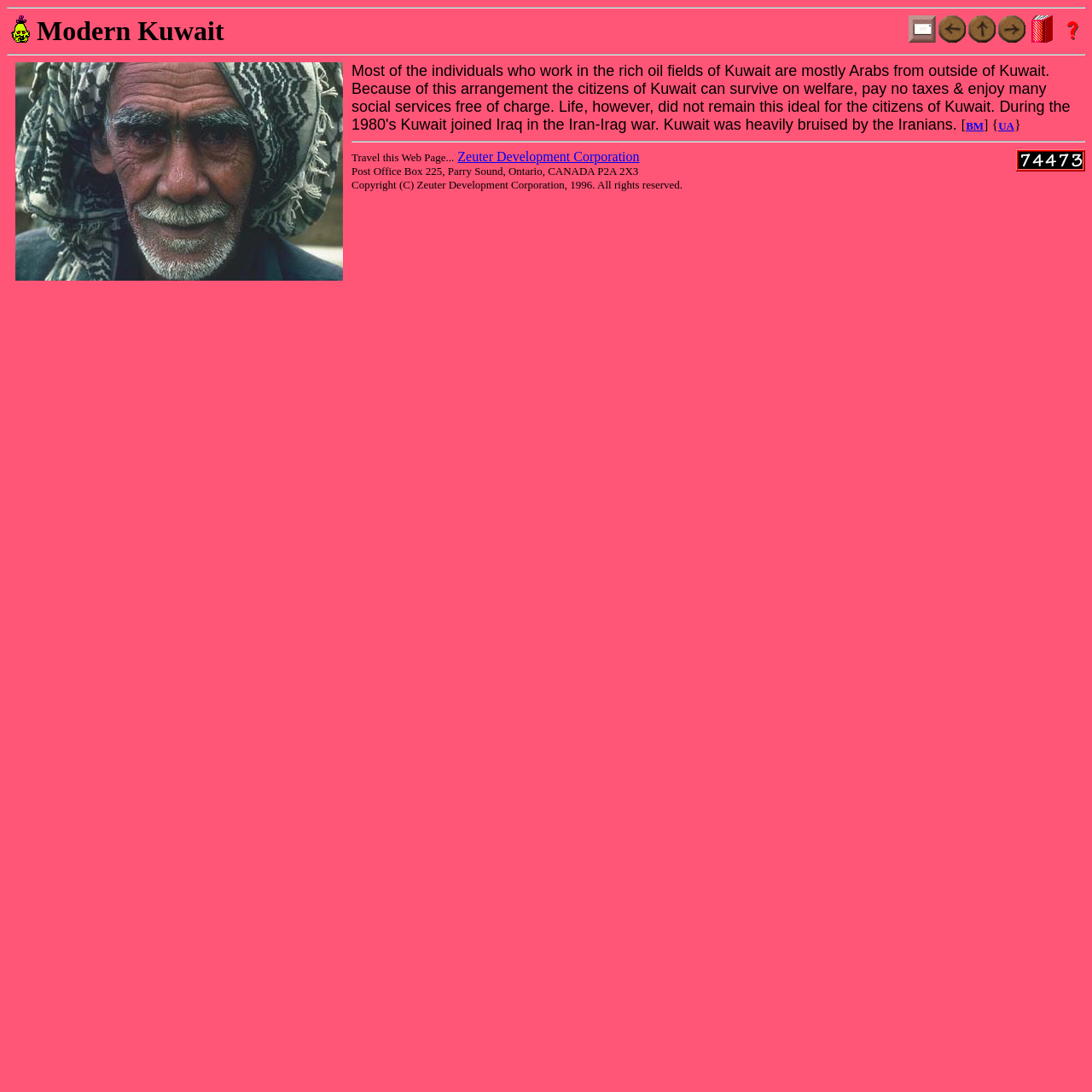Respond to the question with just a single word or phrase: 
How many links are on the webpage?

3